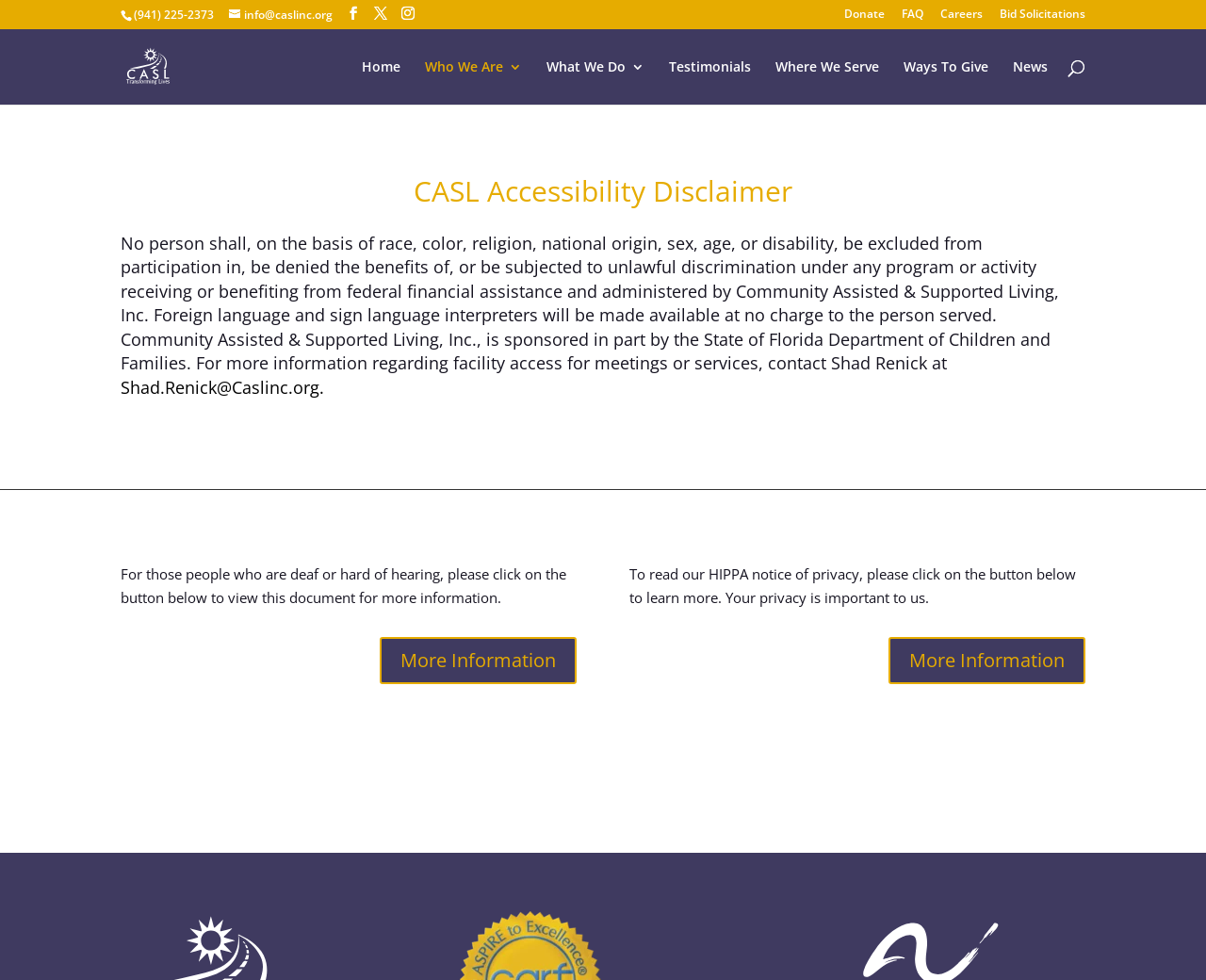Show the bounding box coordinates for the HTML element described as: "name="s" placeholder="Search …" title="Search for:"".

[0.157, 0.029, 0.877, 0.031]